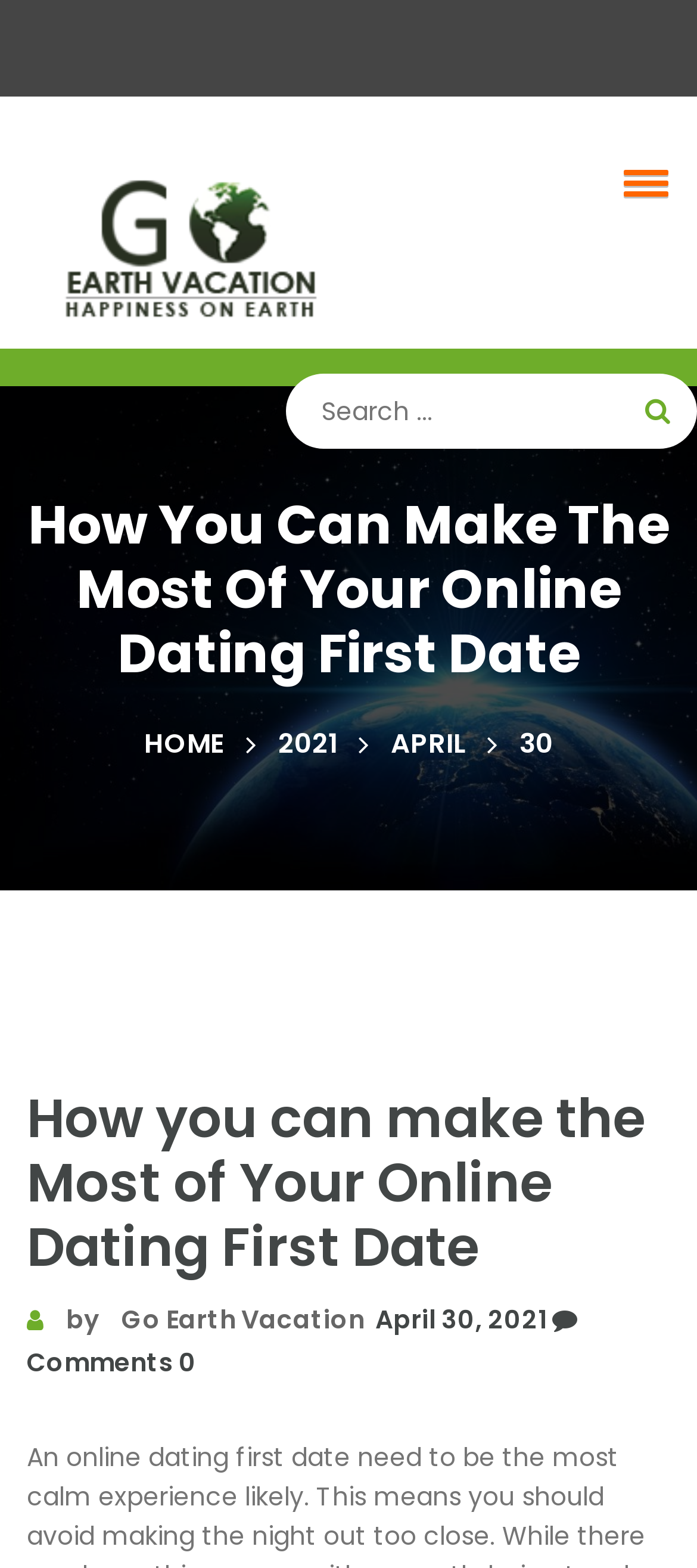Provide the bounding box coordinates for the UI element described in this sentence: "alt="Go Earth Vacation"". The coordinates should be four float values between 0 and 1, i.e., [left, top, right, bottom].

[0.038, 0.113, 0.5, 0.204]